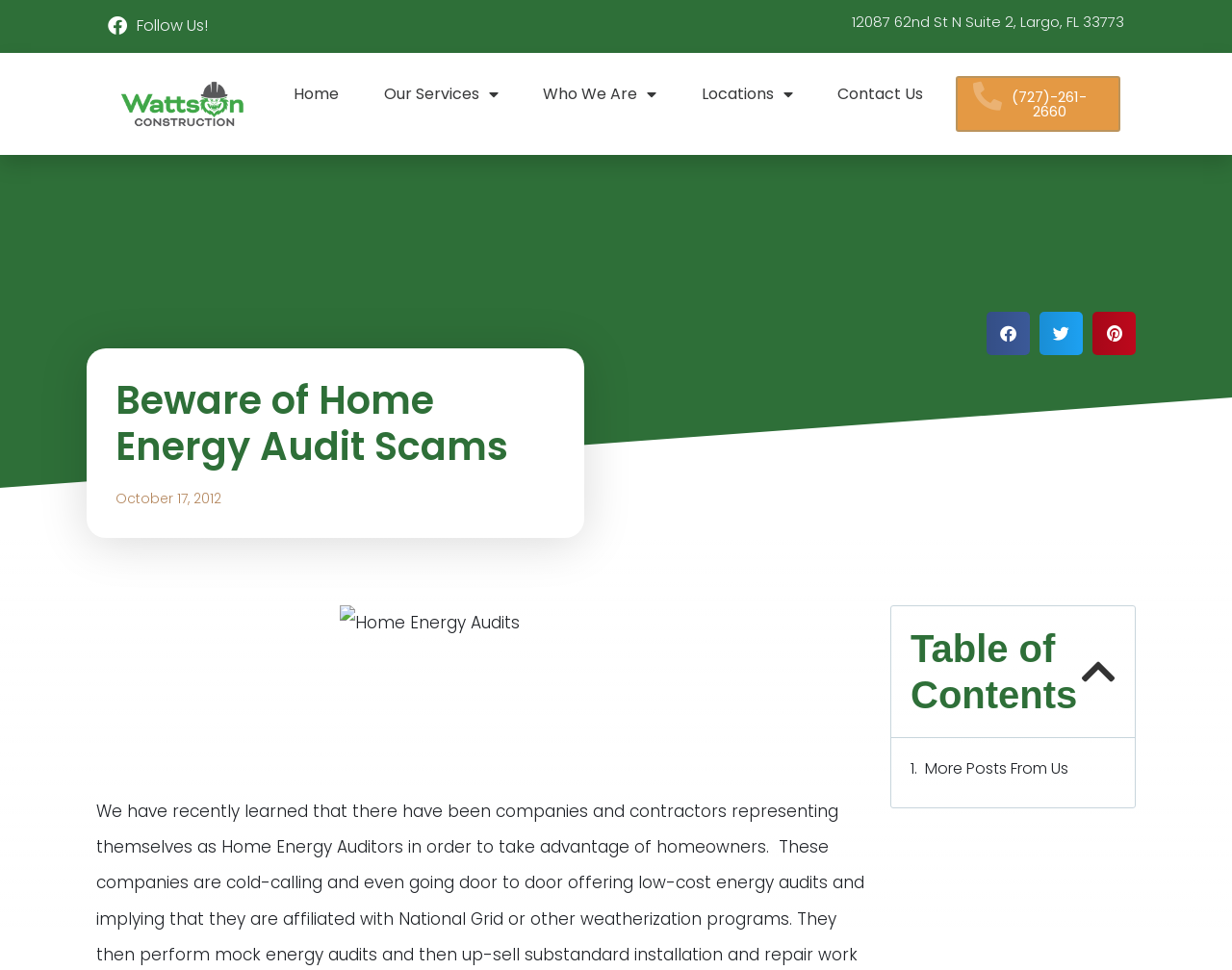How many social media share buttons are there?
Answer the question with just one word or phrase using the image.

3